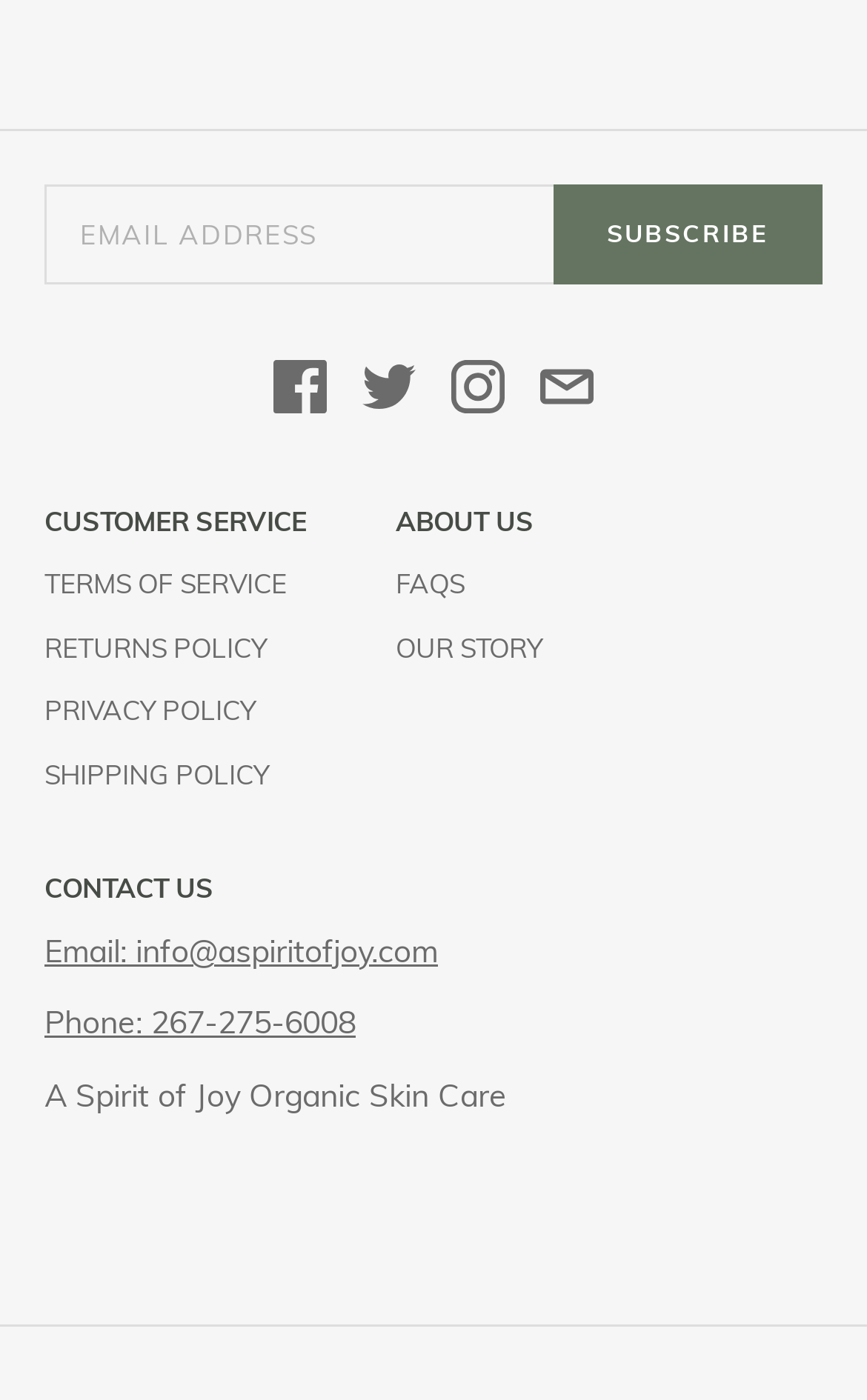Pinpoint the bounding box coordinates of the element you need to click to execute the following instruction: "Subscribe to newsletter". The bounding box should be represented by four float numbers between 0 and 1, in the format [left, top, right, bottom].

[0.638, 0.131, 0.949, 0.204]